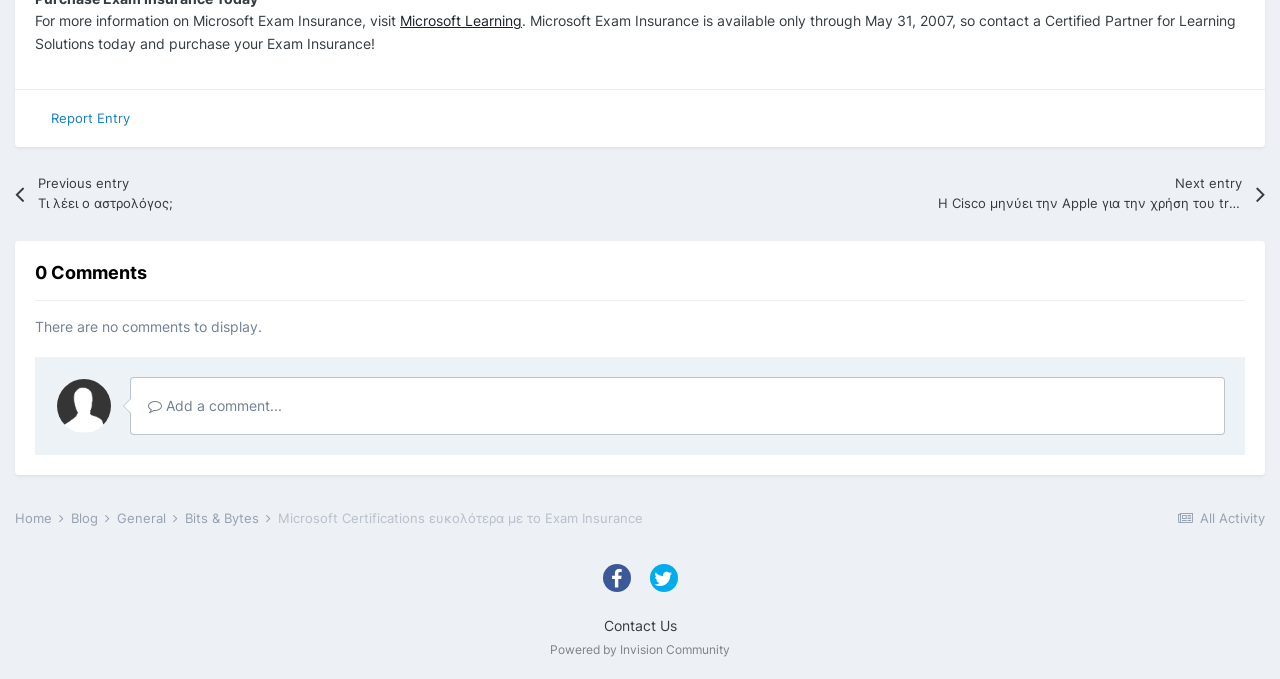Provide the bounding box coordinates of the section that needs to be clicked to accomplish the following instruction: "Reply to Ruth calvert's comment."

None